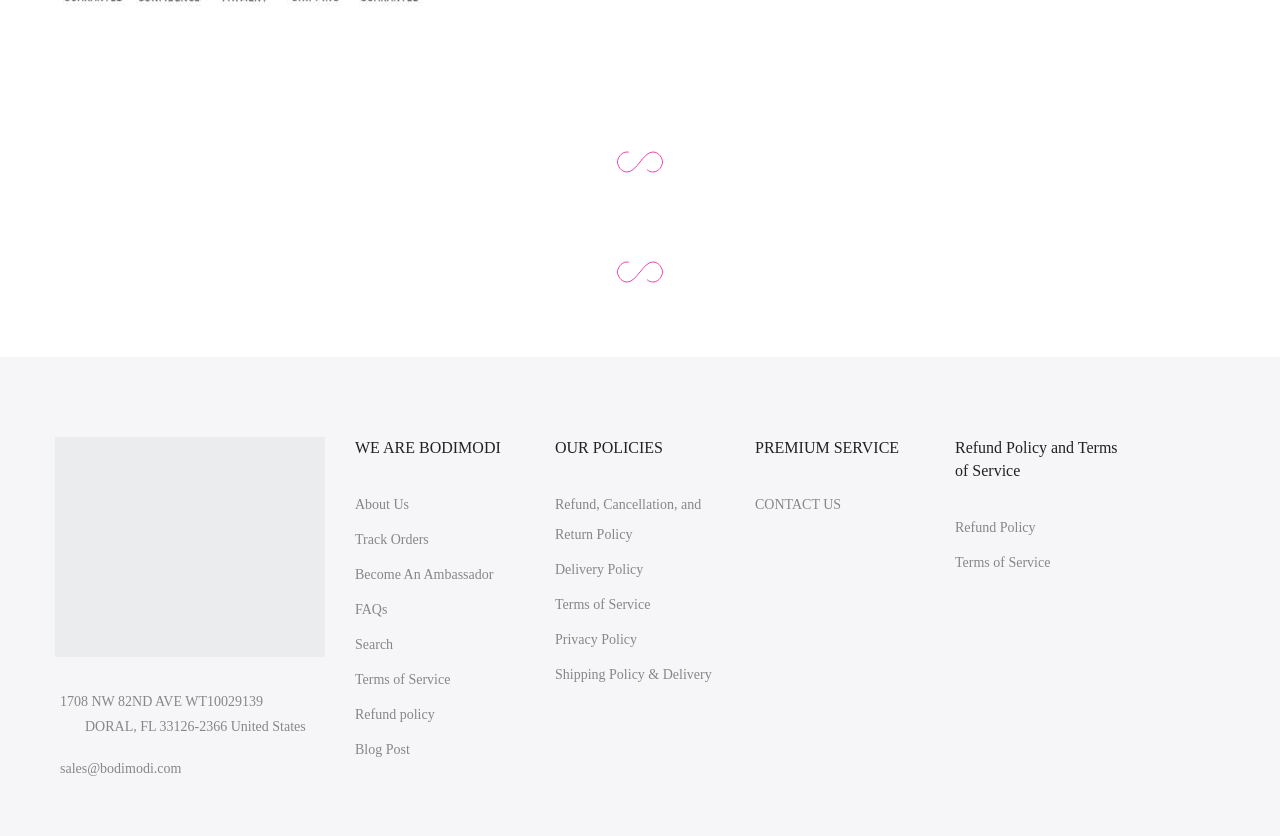What is the address of BodiModi?
Using the visual information, respond with a single word or phrase.

1708 NW 82ND AVE WT10029139, DORAL, FL 33126-2366 United States